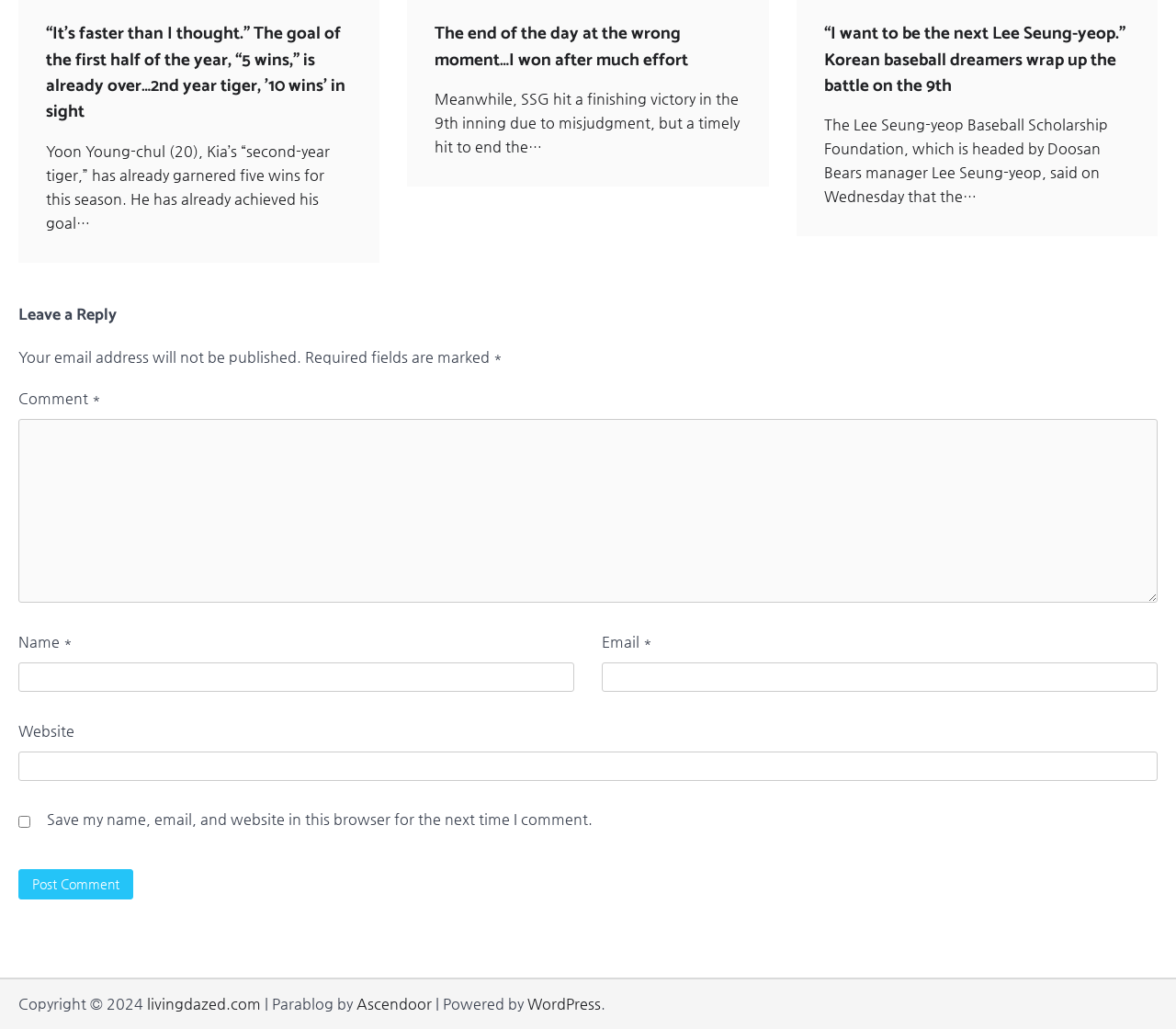Determine the bounding box coordinates of the clickable area required to perform the following instruction: "Click on the 'livingdazed.com' link". The coordinates should be represented as four float numbers between 0 and 1: [left, top, right, bottom].

[0.125, 0.967, 0.222, 0.984]